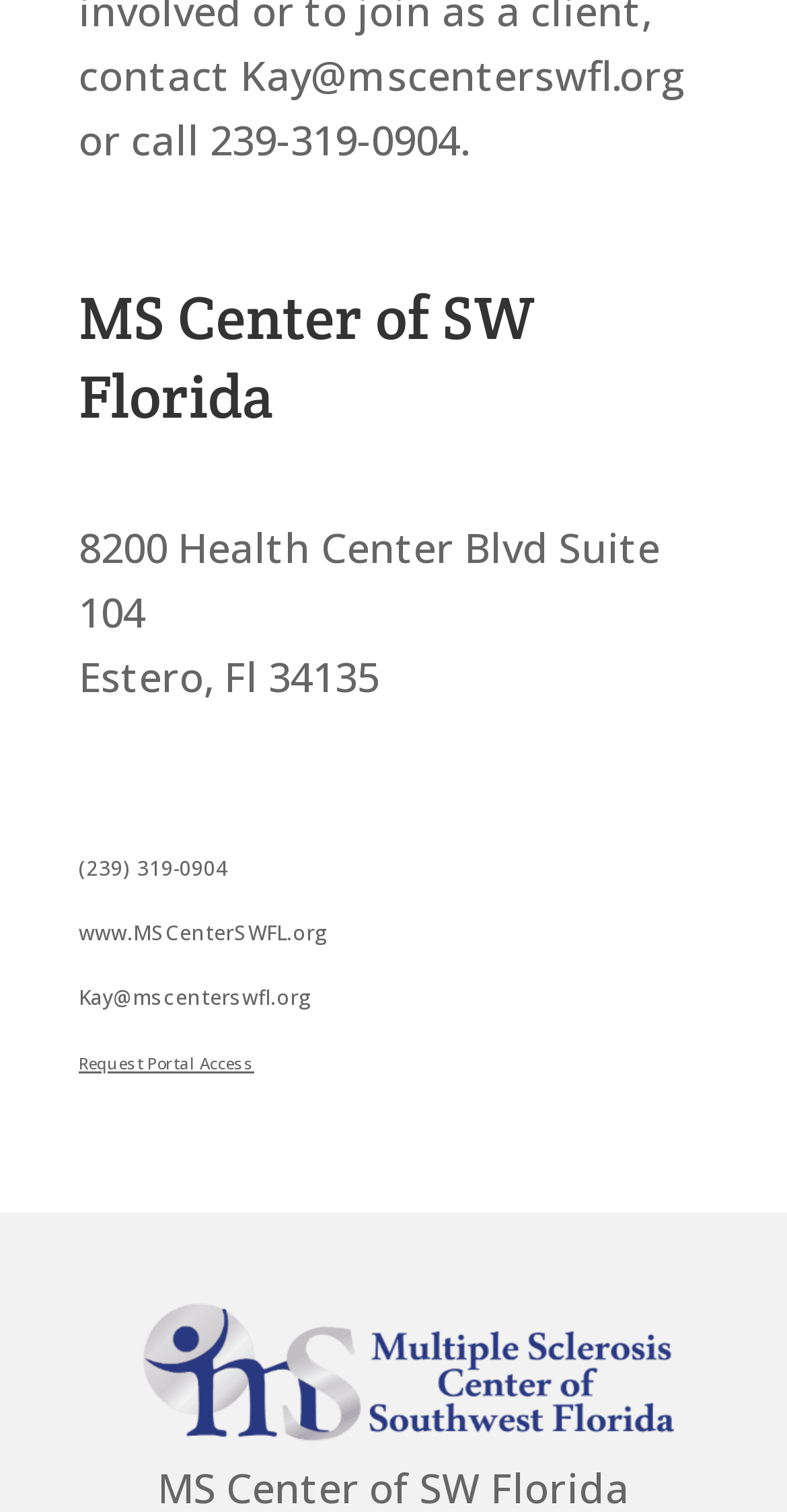Answer the question briefly using a single word or phrase: 
What is the website of the MS Center of SW Florida?

www.MSCenterSWFL.org